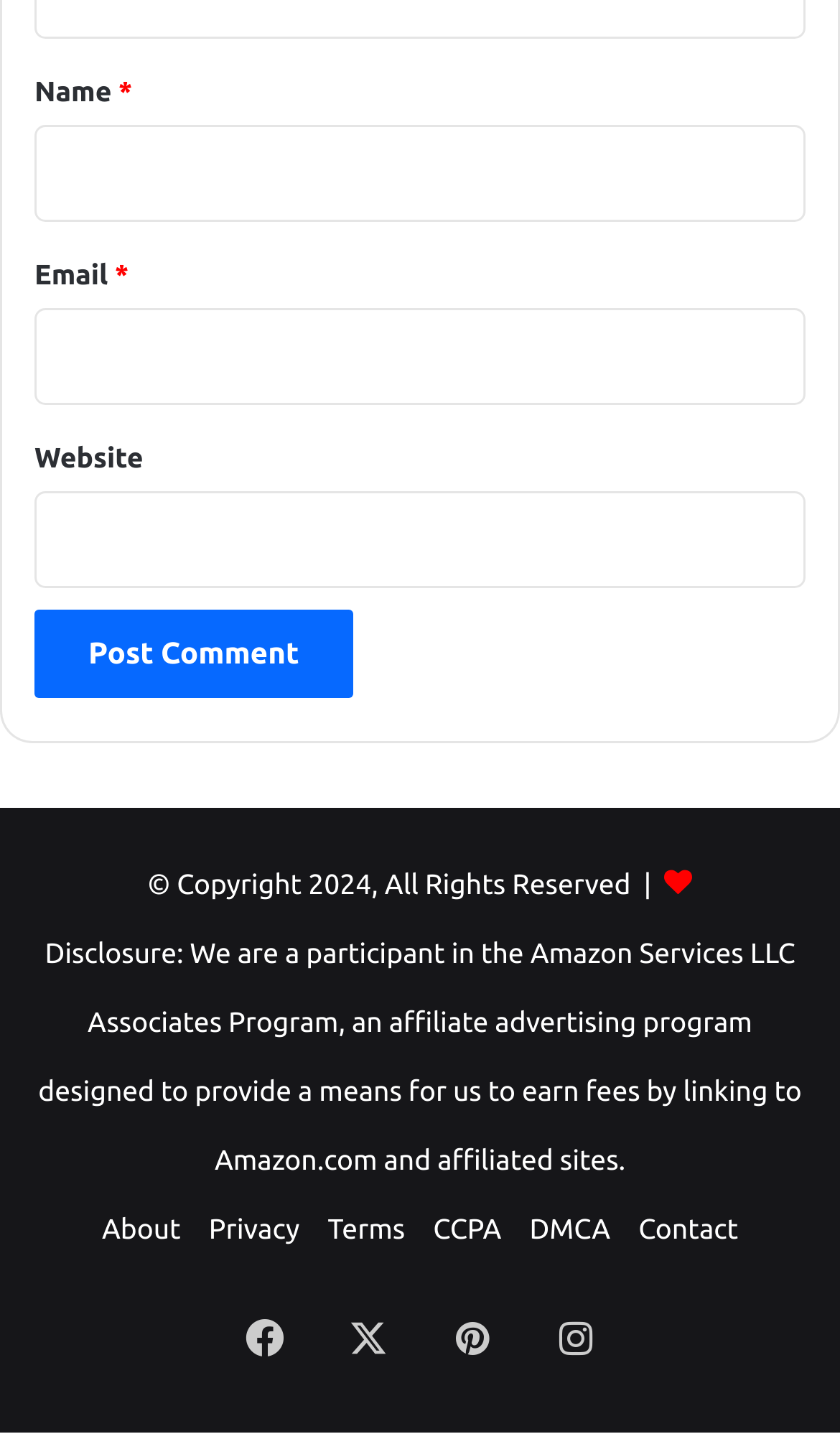Please predict the bounding box coordinates of the element's region where a click is necessary to complete the following instruction: "Input your email". The coordinates should be represented by four float numbers between 0 and 1, i.e., [left, top, right, bottom].

[0.041, 0.215, 0.959, 0.283]